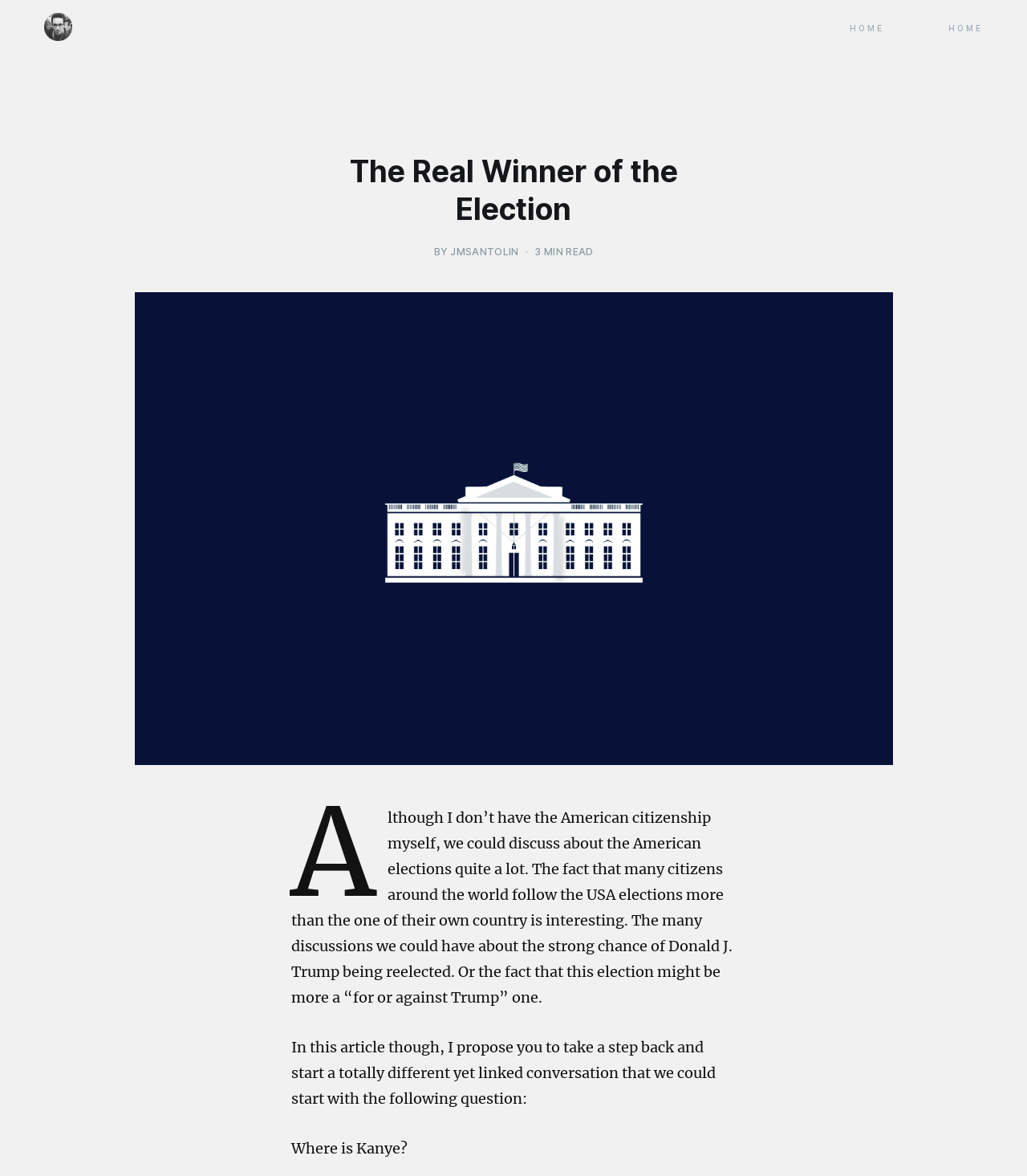What is the author of the article?
Based on the screenshot, respond with a single word or phrase.

JMSANTOLIN